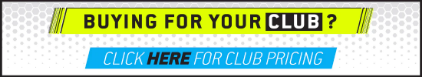What is the purpose of the banner?
Refer to the image and provide a concise answer in one word or phrase.

To promote special pricing options